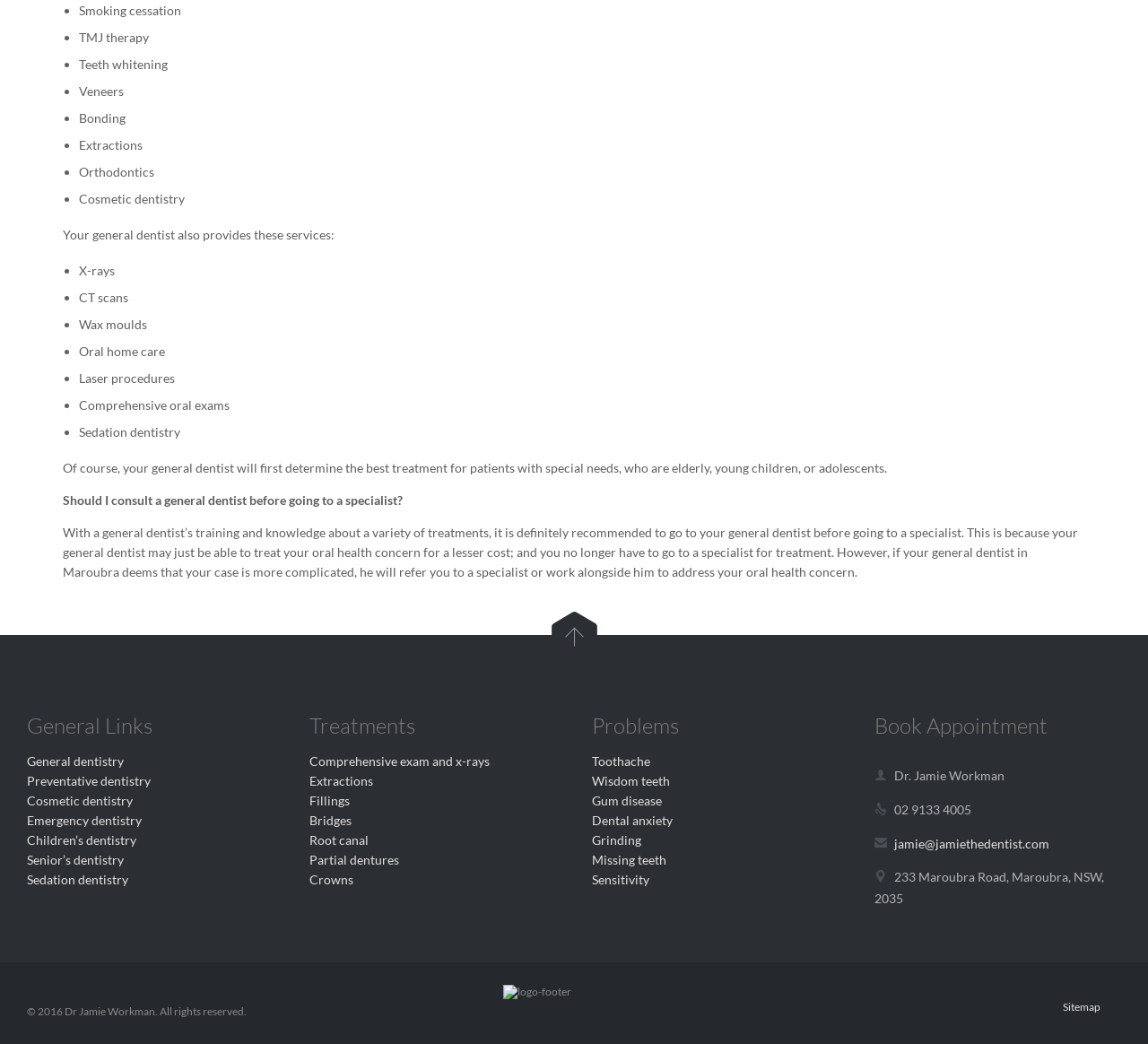Identify the bounding box coordinates of the clickable region required to complete the instruction: "Click on the 'logo-footer' image". The coordinates should be given as four float numbers within the range of 0 and 1, i.e., [left, top, right, bottom].

[0.438, 0.943, 0.61, 0.983]